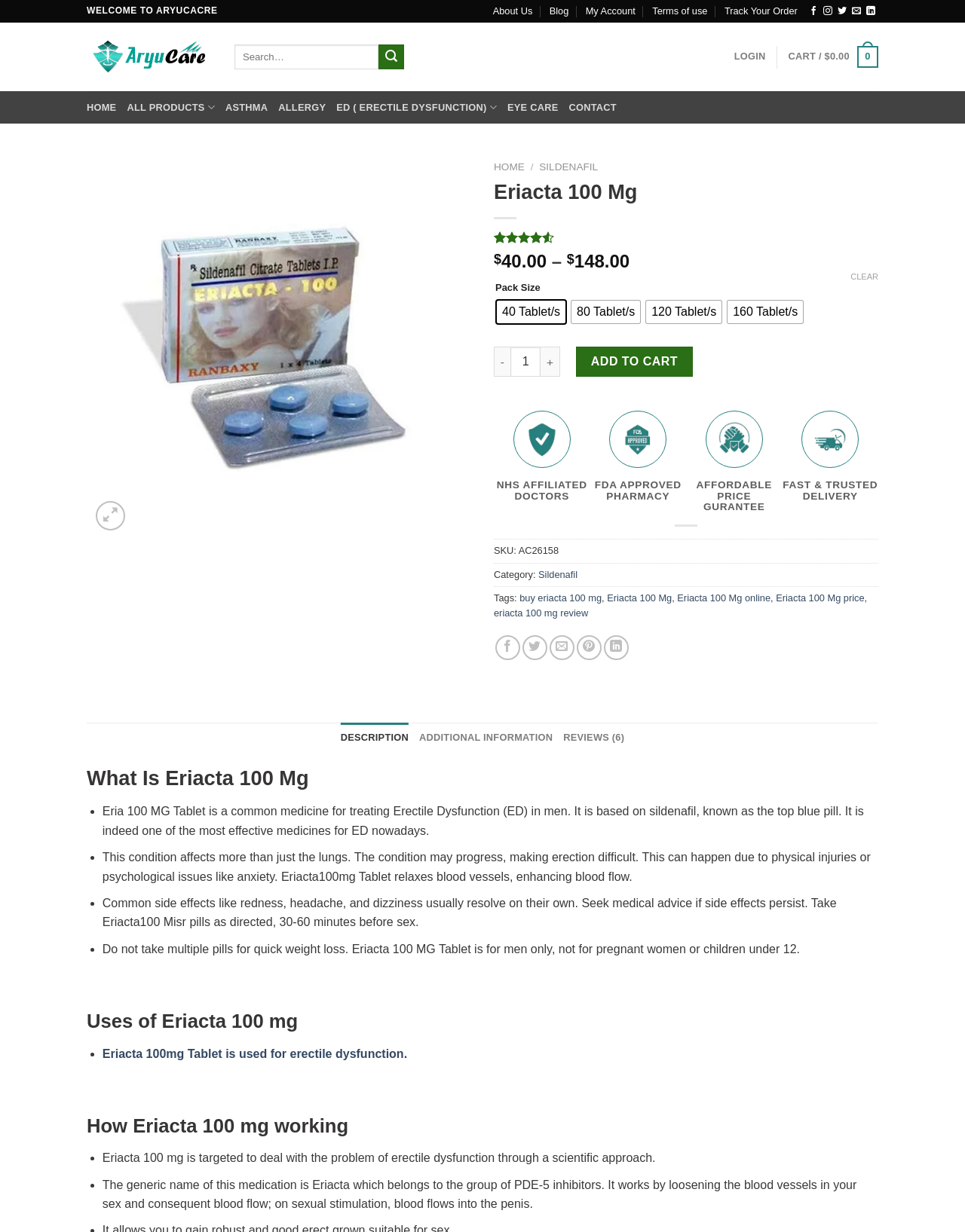Extract the text of the main heading from the webpage.

Eriacta 100 Mg